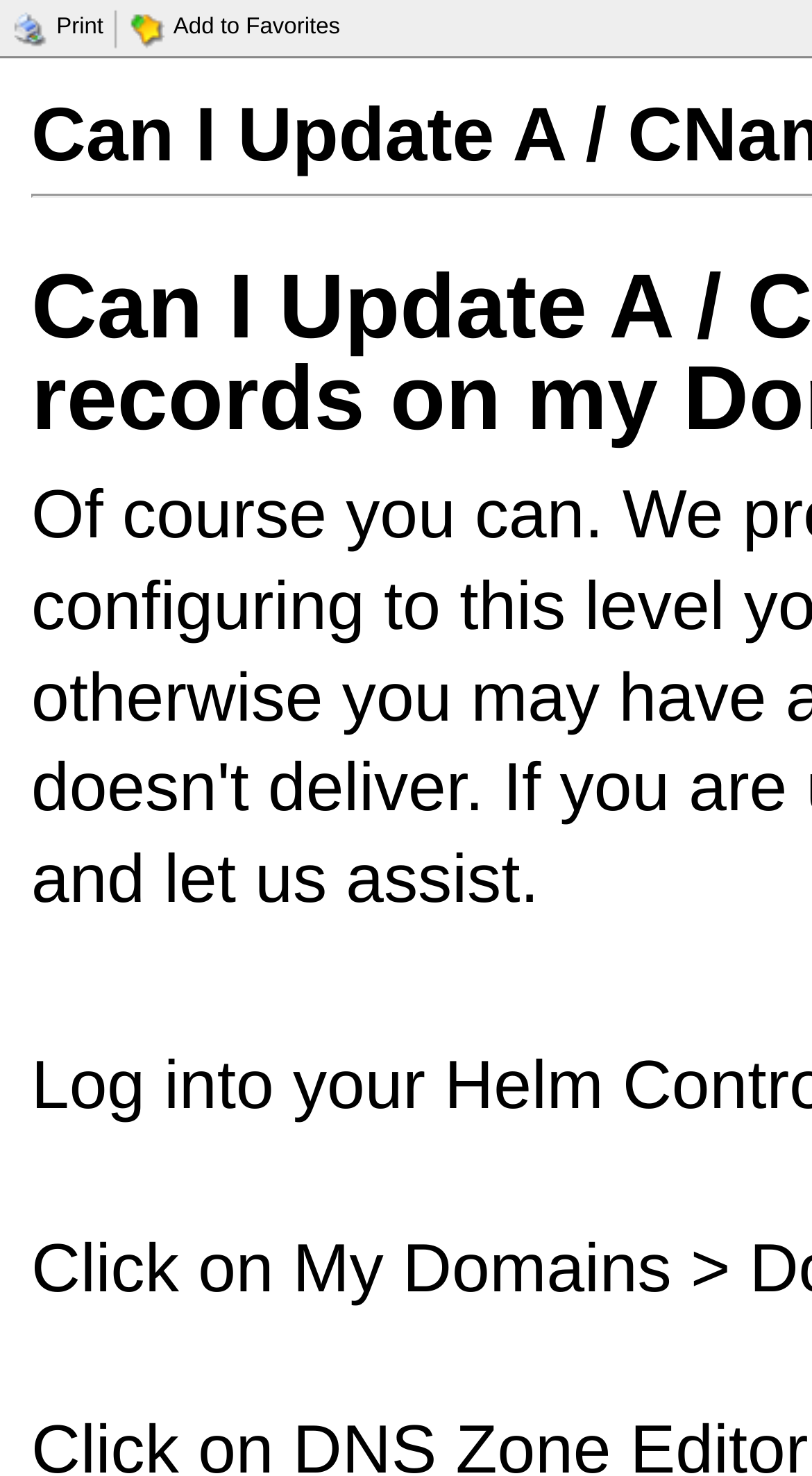Determine the bounding box for the UI element described here: "Add to Favorites".

[0.156, 0.01, 0.419, 0.027]